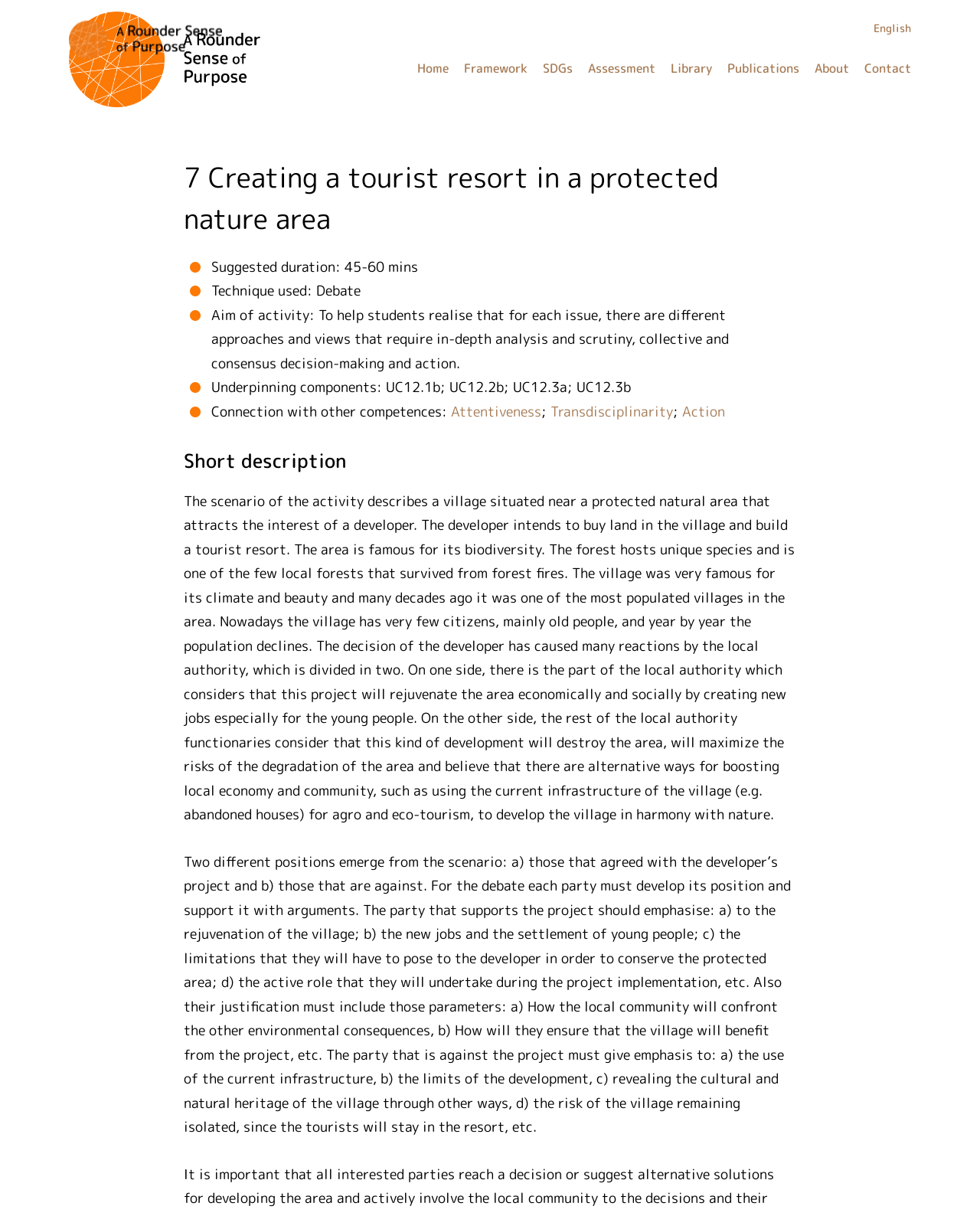Please answer the following question as detailed as possible based on the image: 
What is the aim of the activity?

The aim of the activity is mentioned in the section below the heading '7 Creating a tourist resort in a protected nature area'. It is stated as 'To help students realise that for each issue, there are different approaches and views that require in-depth analysis and scrutiny, collective and consensus decision-making and action'.